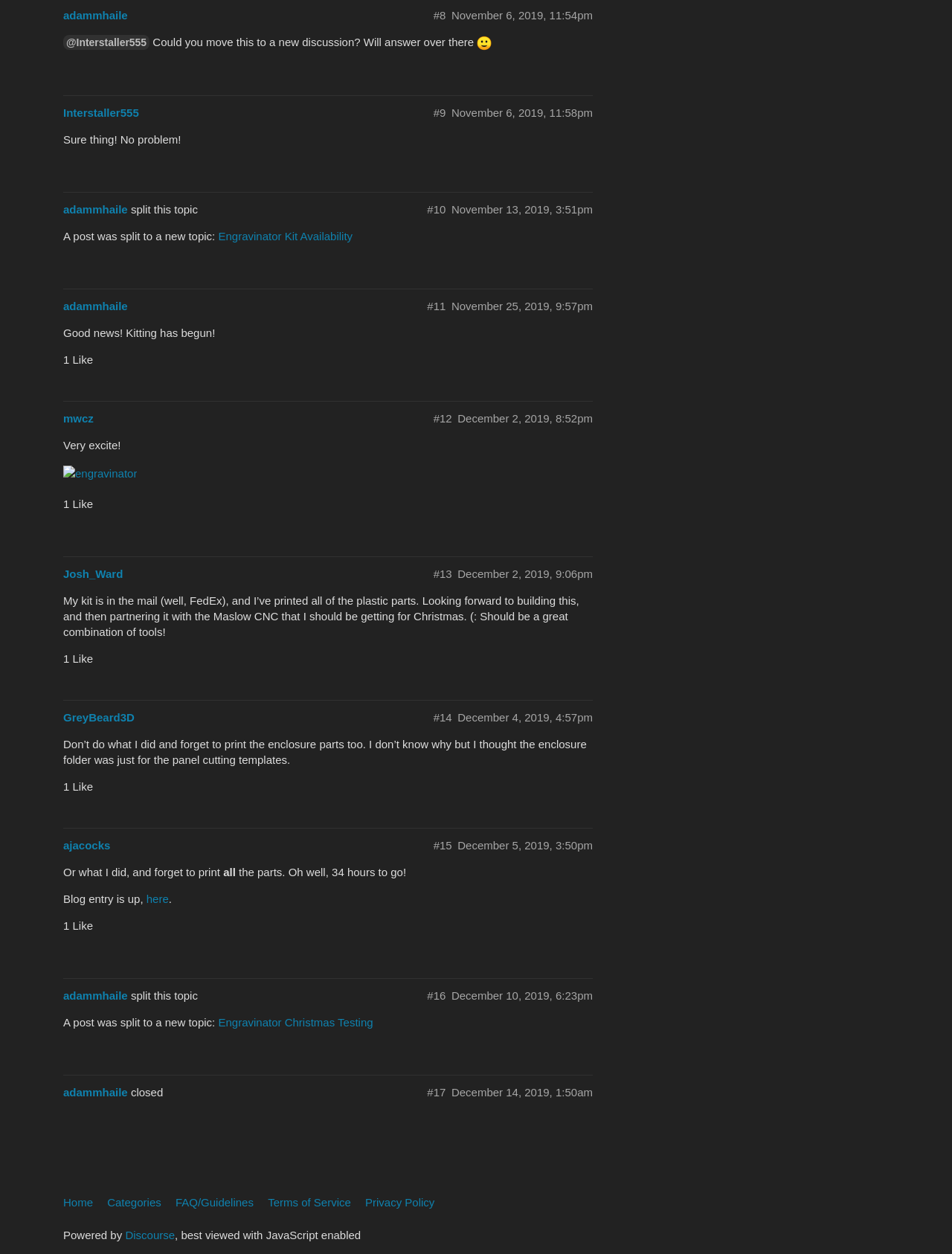Give a concise answer of one word or phrase to the question: 
What is the topic of the post that was split to a new discussion?

Engravinator Kit Availability